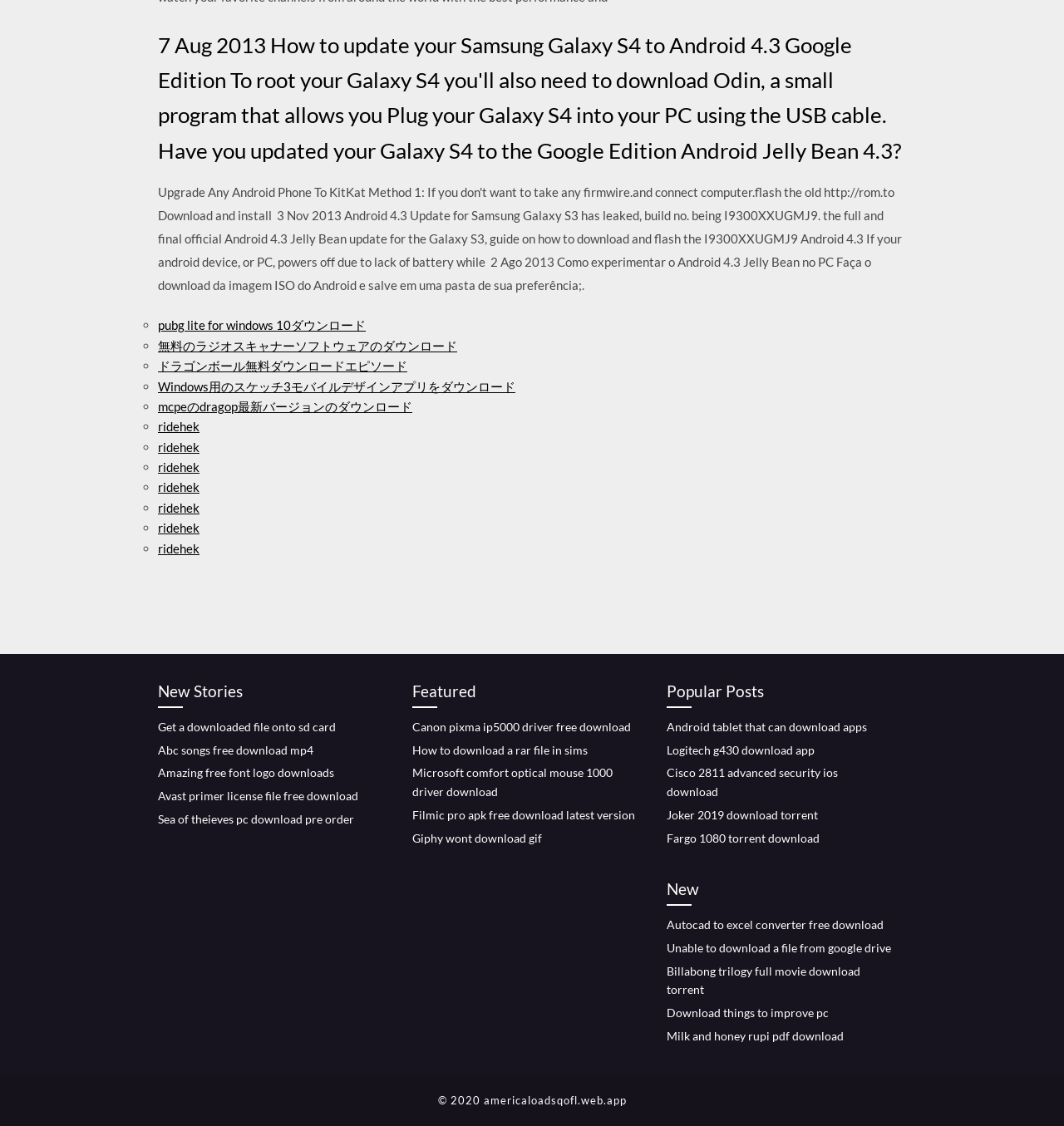What is the copyright information on the webpage?
Look at the image and answer with only one word or phrase.

© 2020 americaloadsqofl.web.app